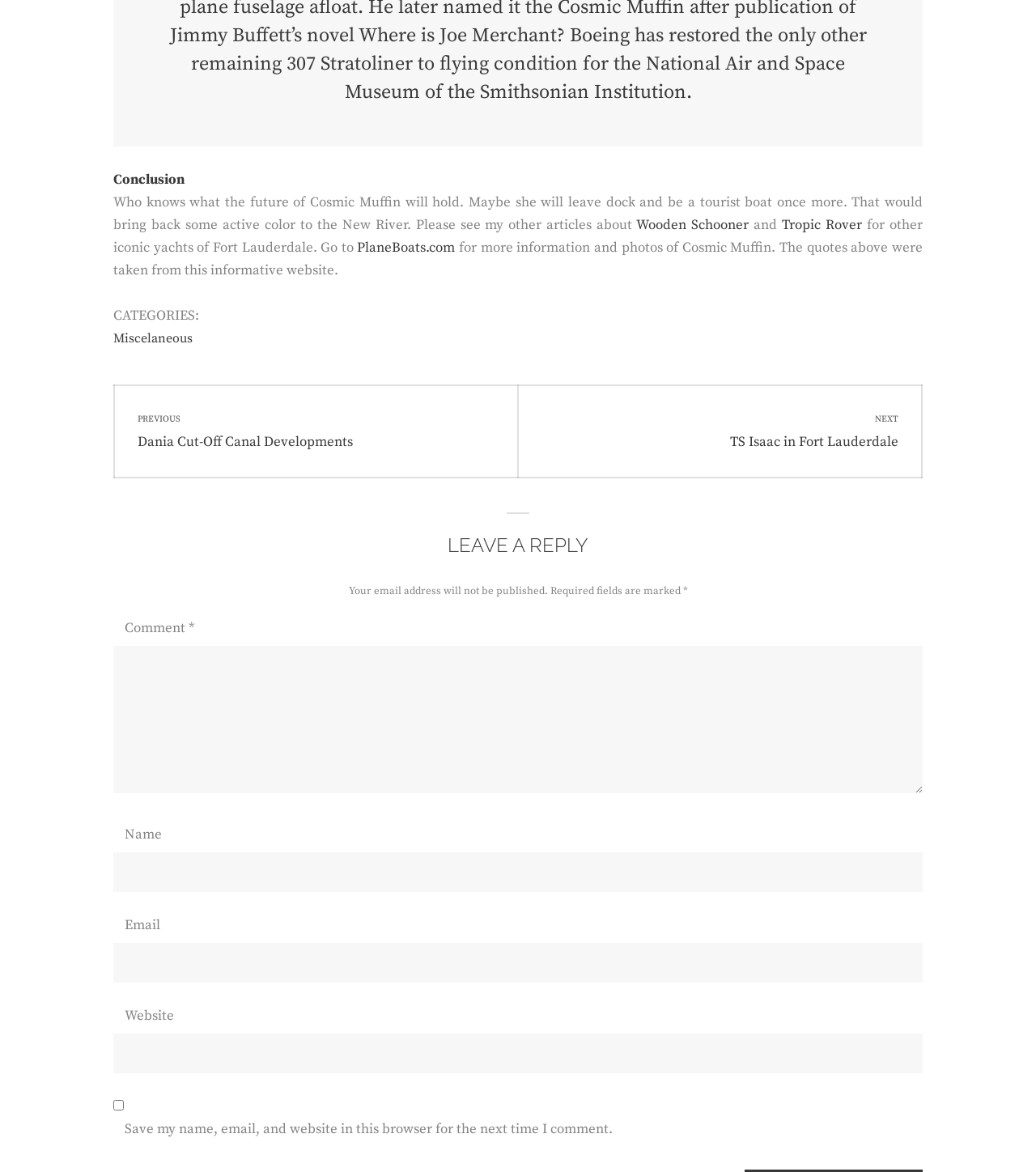Please specify the bounding box coordinates in the format (top-left x, top-left y, bottom-right x, bottom-right y), with all values as floating point numbers between 0 and 1. Identify the bounding box of the UI element described by: parent_node: Email aria-describedby="email-notes" name="email"

[0.109, 0.804, 0.891, 0.838]